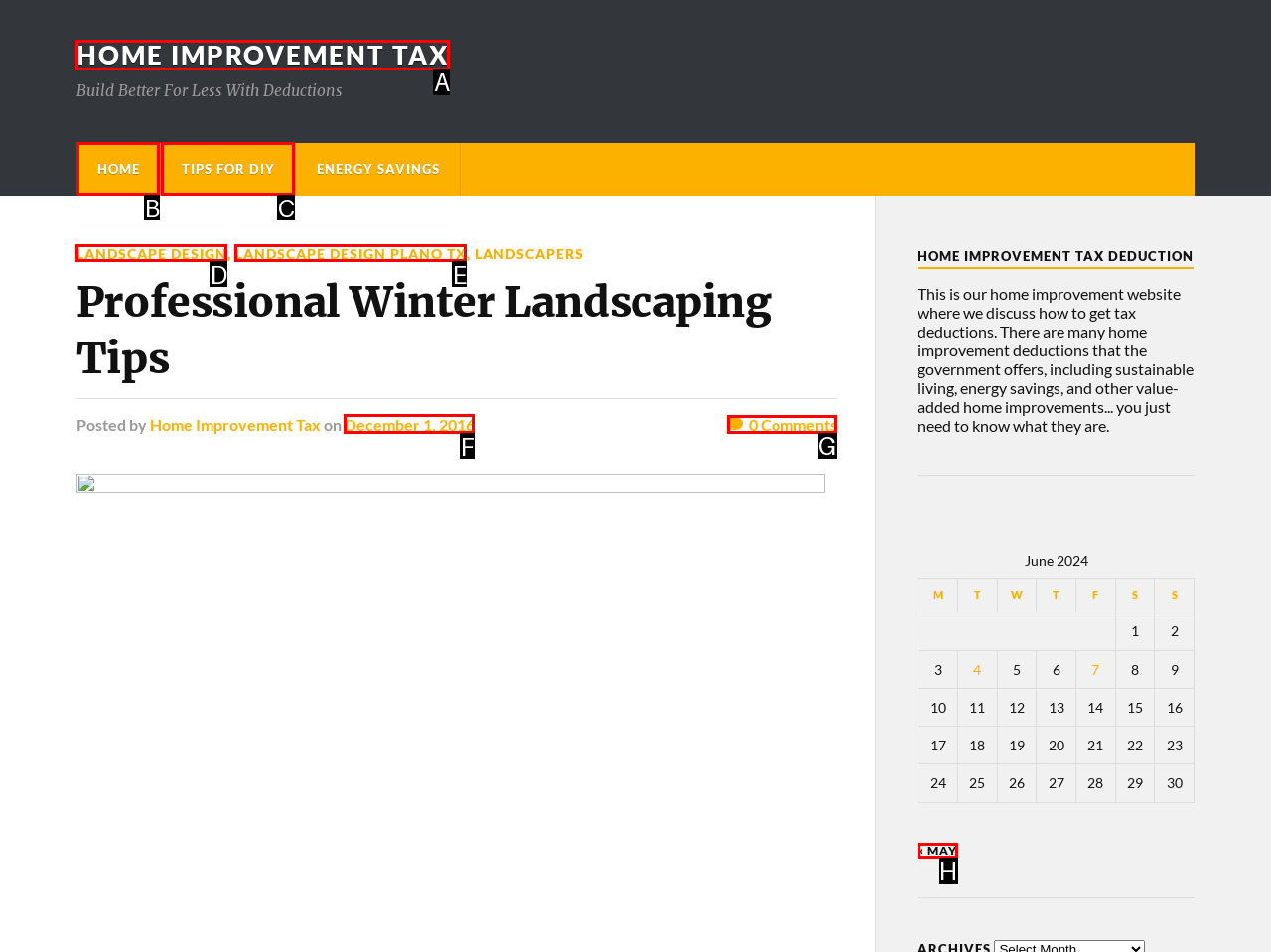Identify the correct option to click in order to accomplish the task: Sign up for the Humanities Council newsletter Provide your answer with the letter of the selected choice.

None